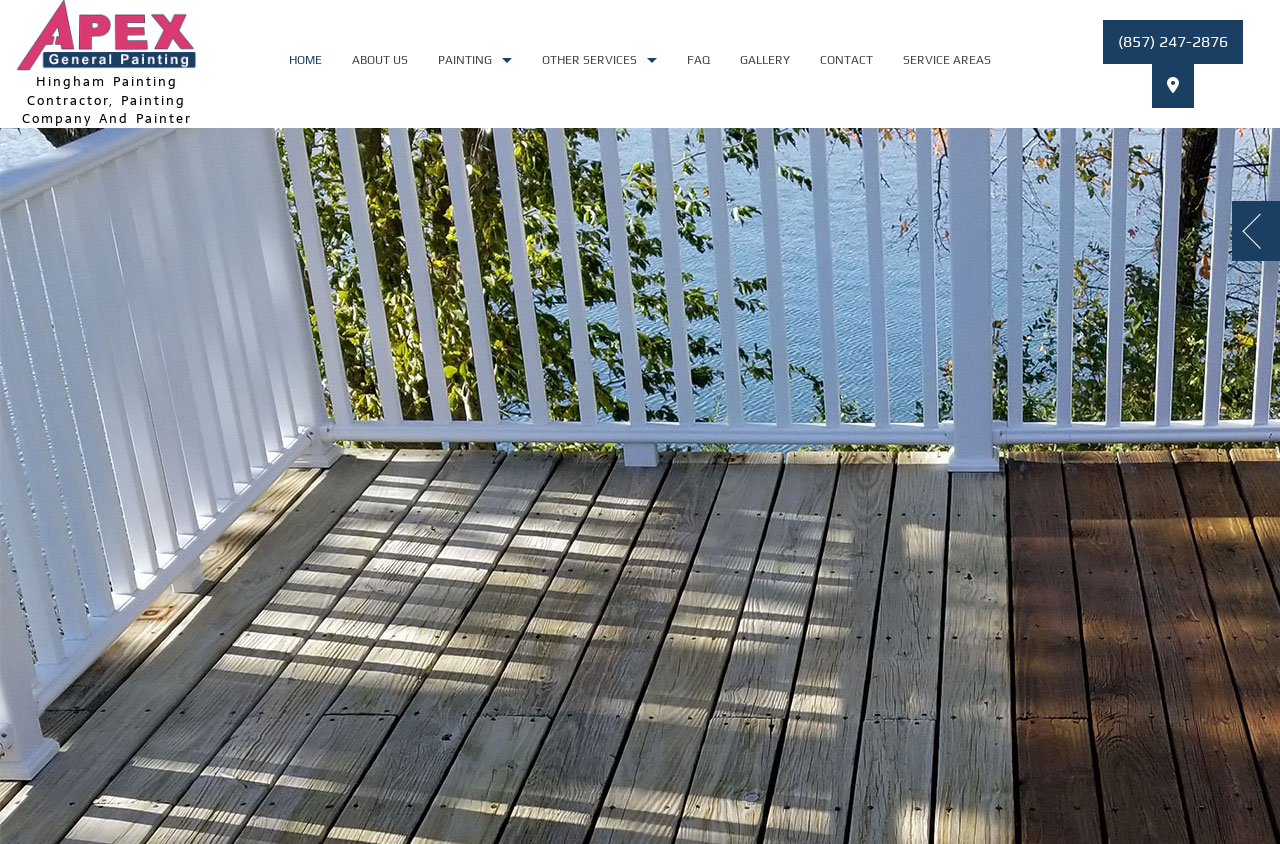Give a one-word or phrase response to the following question: What type of services does Apex General Painting offer?

Painting services